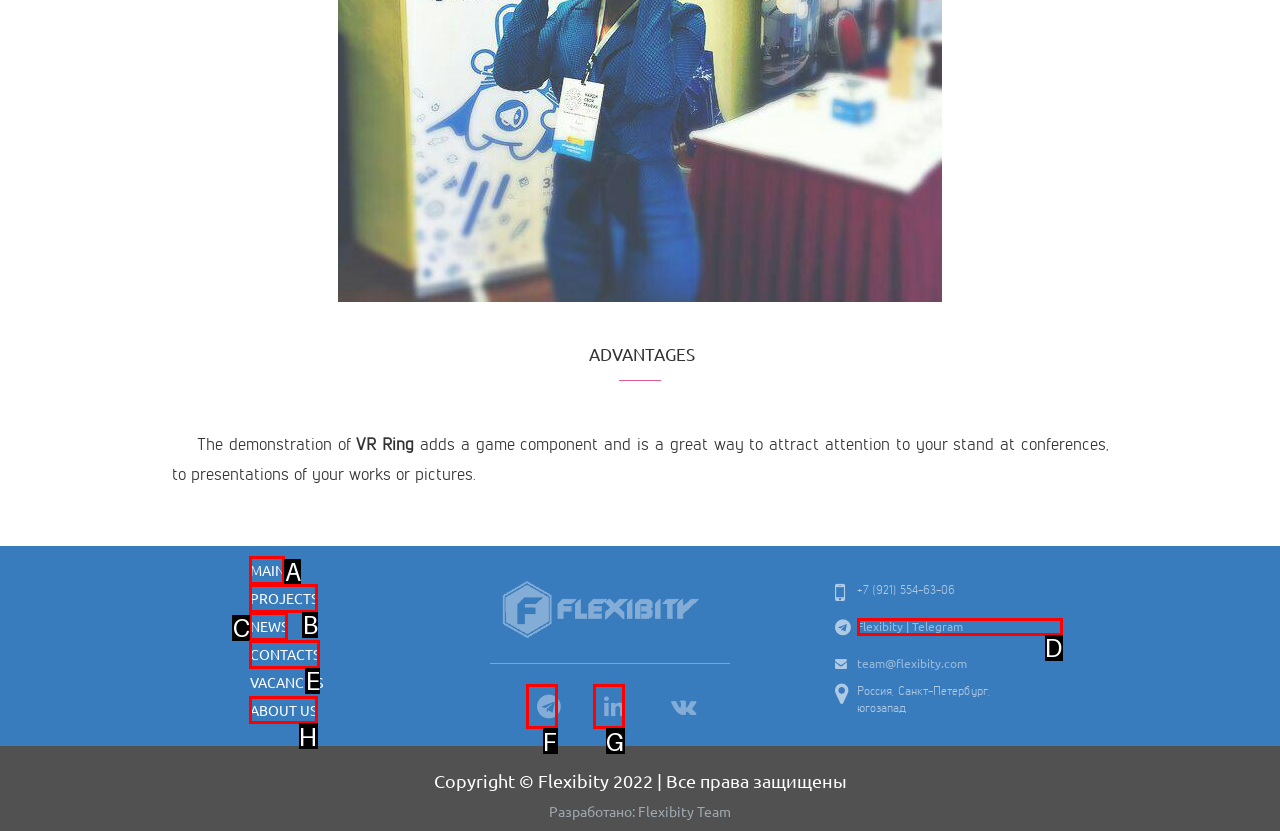Select the HTML element to finish the task: Click on ABOUT US Reply with the letter of the correct option.

H